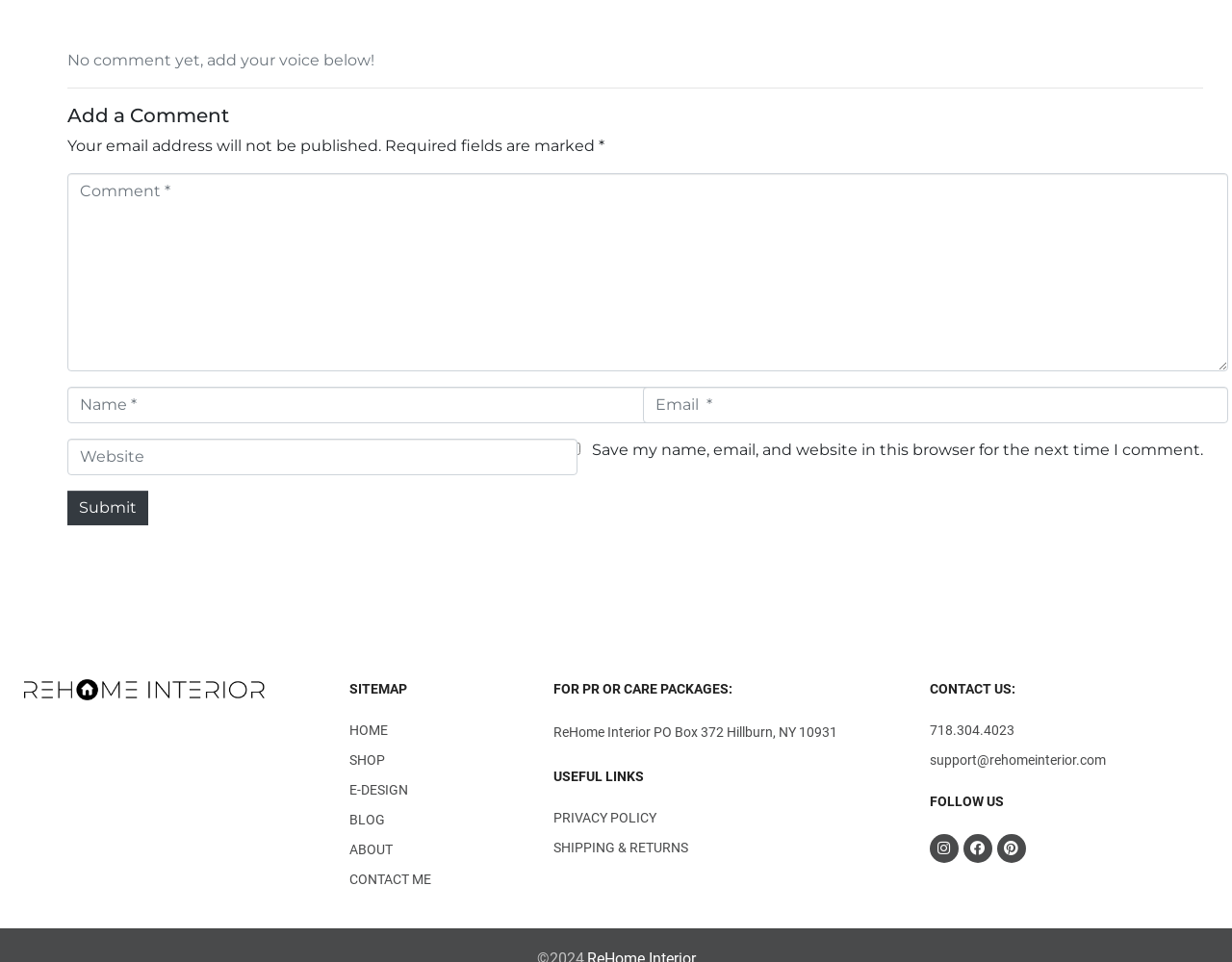Answer succinctly with a single word or phrase:
What information is required to leave a comment?

Name, email, and comment